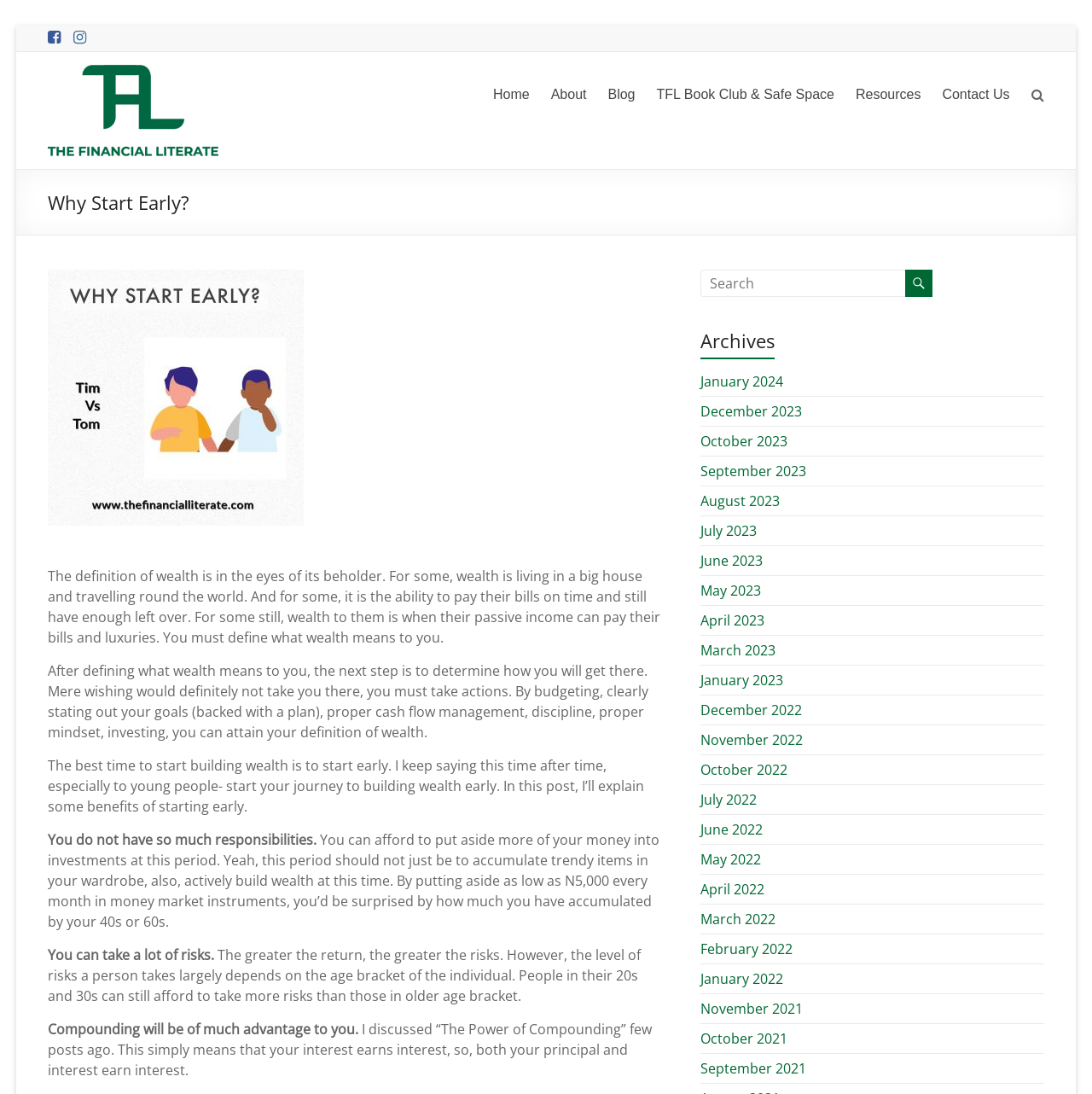Specify the bounding box coordinates of the element's area that should be clicked to execute the given instruction: "Click on FUOTUOKE Login". The coordinates should be four float numbers between 0 and 1, i.e., [left, top, right, bottom].

None